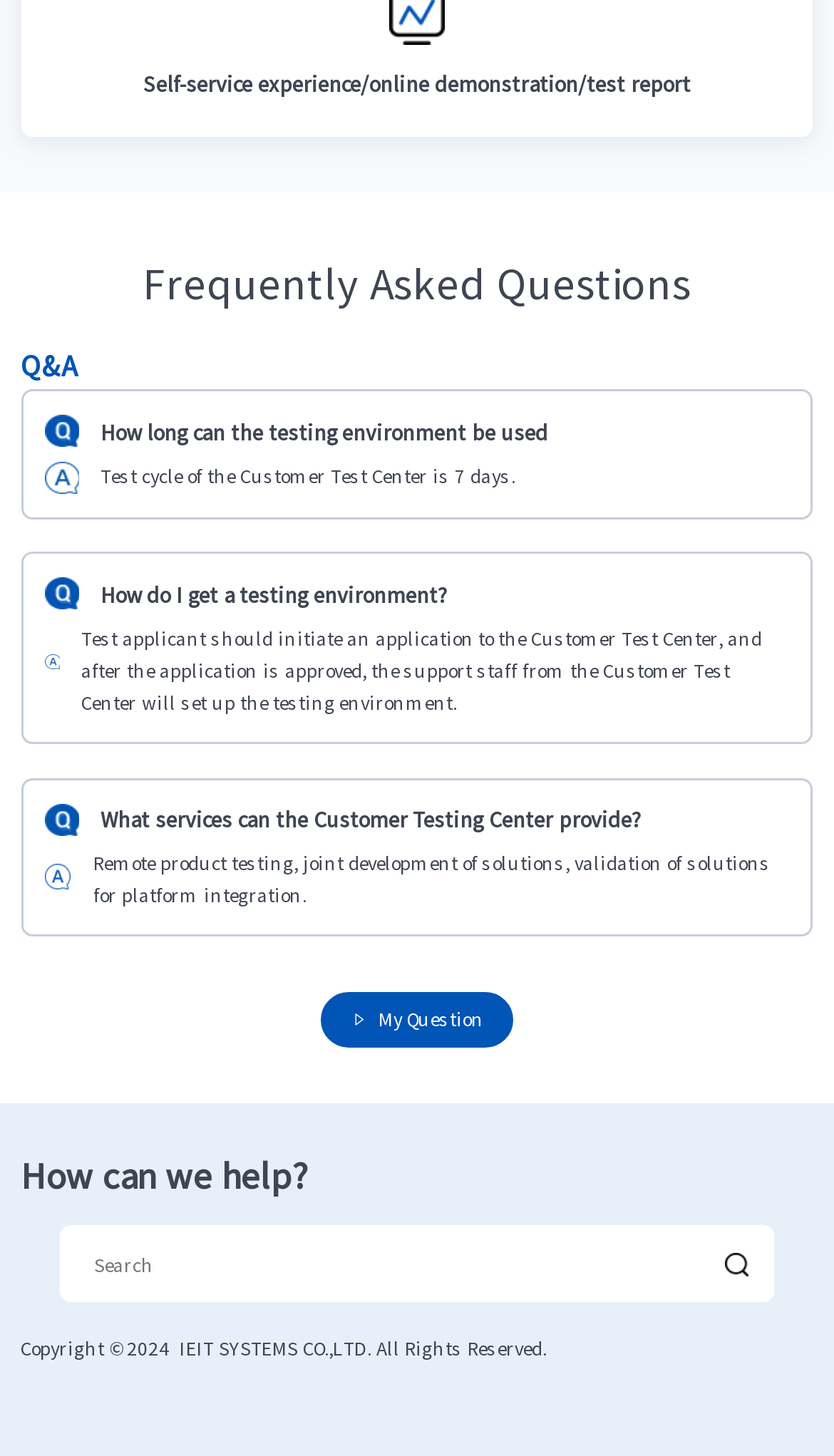Using the elements shown in the image, answer the question comprehensively: What is the purpose of the 'My Question' link?

I found the answer by looking at the link with the icon 'ue629', which is labeled as 'My Question', suggesting that it is used to ask a question.